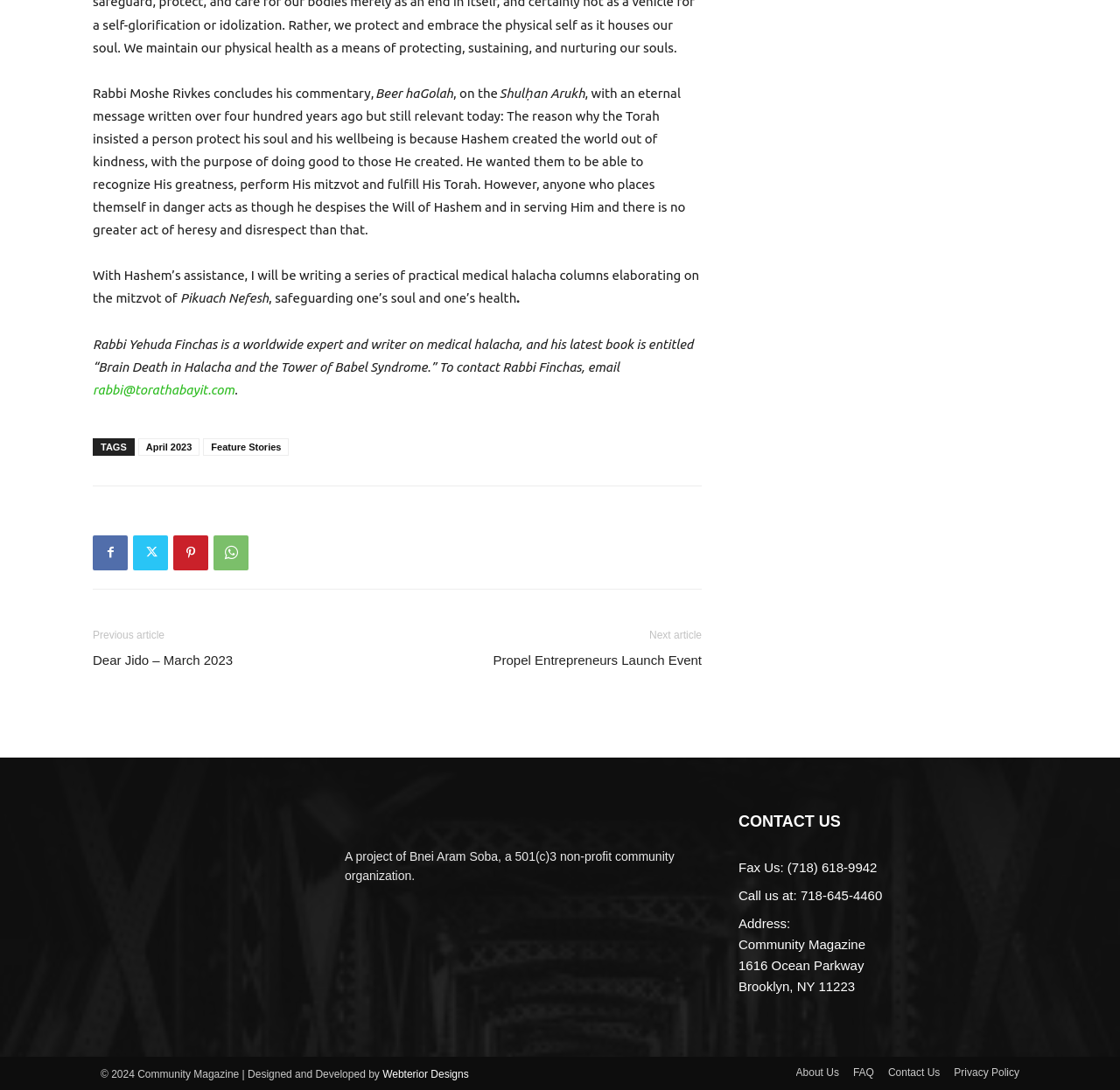Please identify the coordinates of the bounding box for the clickable region that will accomplish this instruction: "Visit the 'About Us' page".

[0.711, 0.976, 0.749, 0.993]